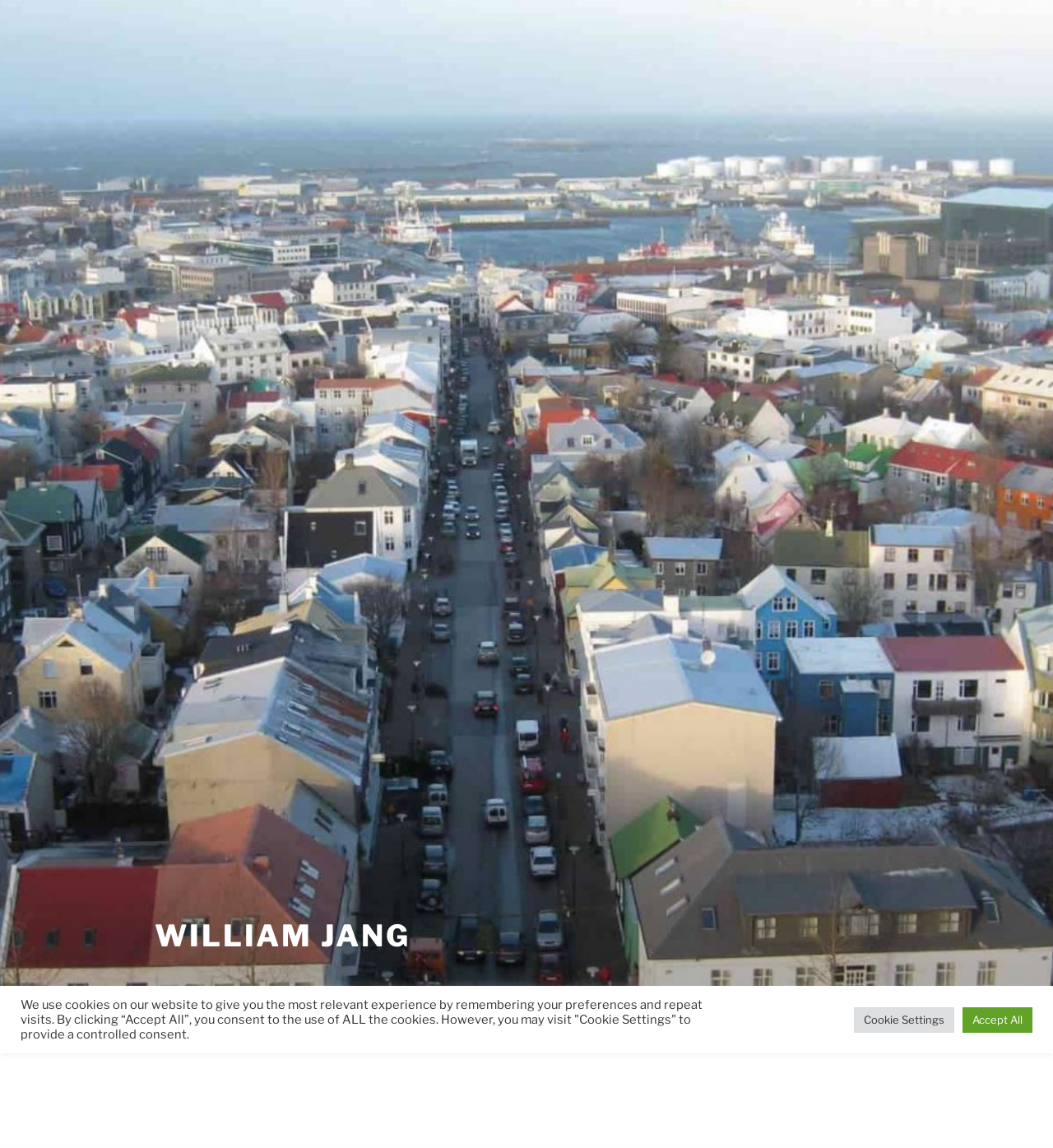Please locate the clickable area by providing the bounding box coordinates to follow this instruction: "Read the About page".

[0.191, 0.874, 0.251, 0.909]